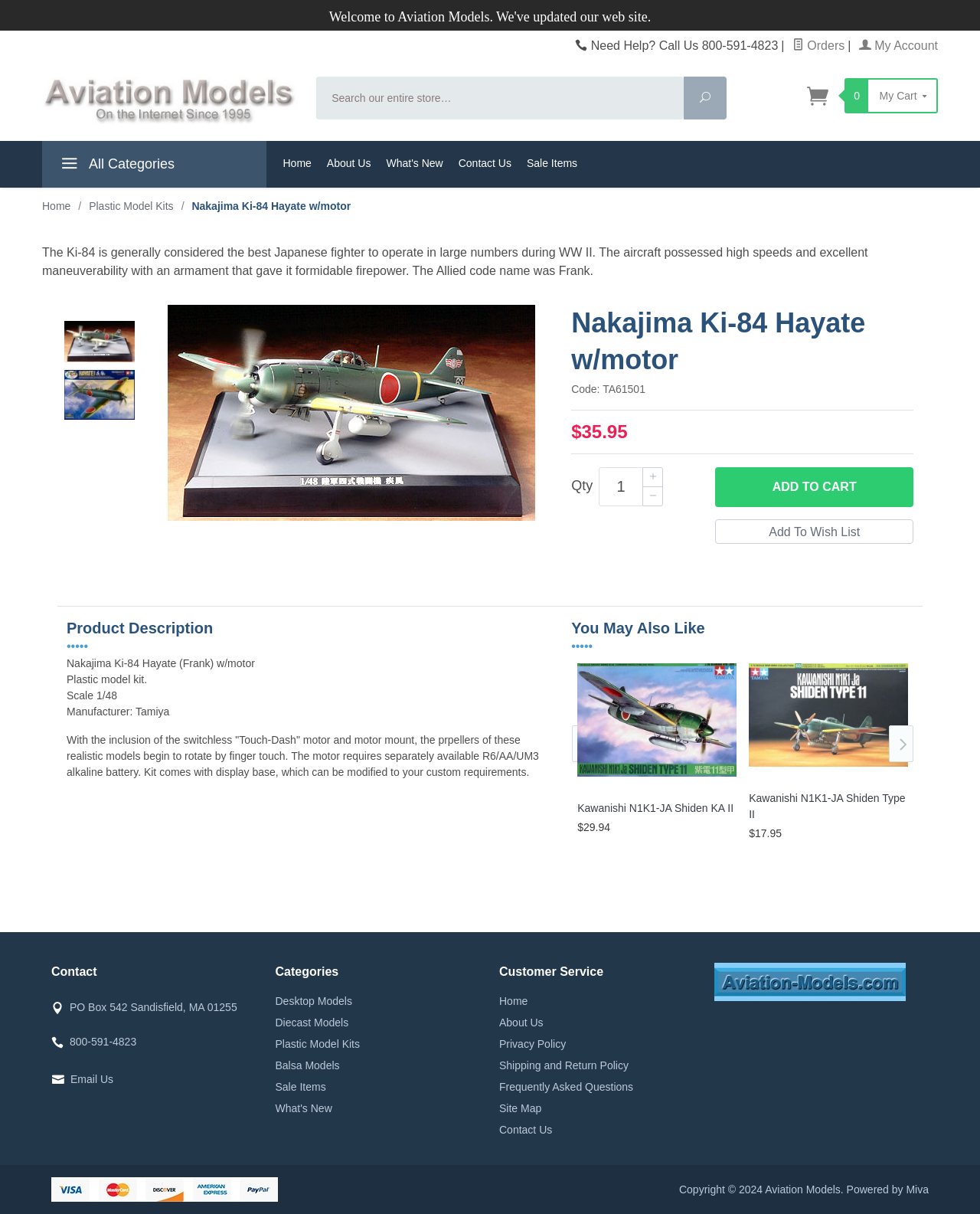Examine the image and give a thorough answer to the following question:
What is the manufacturer of the Nakajima Ki-84 Hayate w/motor model?

I found the manufacturer by looking at the product description section, where it says 'Manufacturer: Tamiya'.